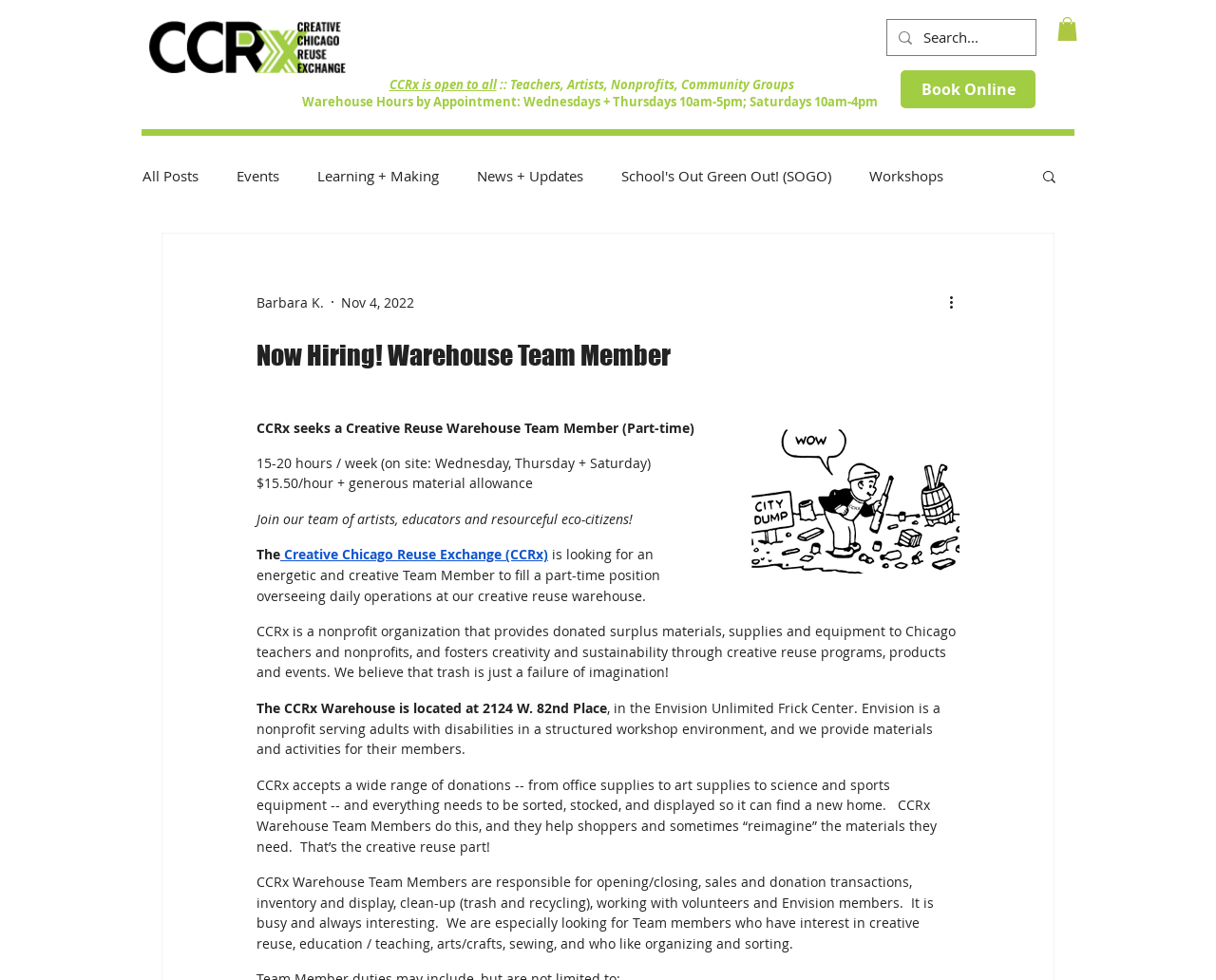Please determine the bounding box coordinates of the clickable area required to carry out the following instruction: "Go to the 'About' page". The coordinates must be four float numbers between 0 and 1, represented as [left, top, right, bottom].

[0.302, 0.028, 0.359, 0.057]